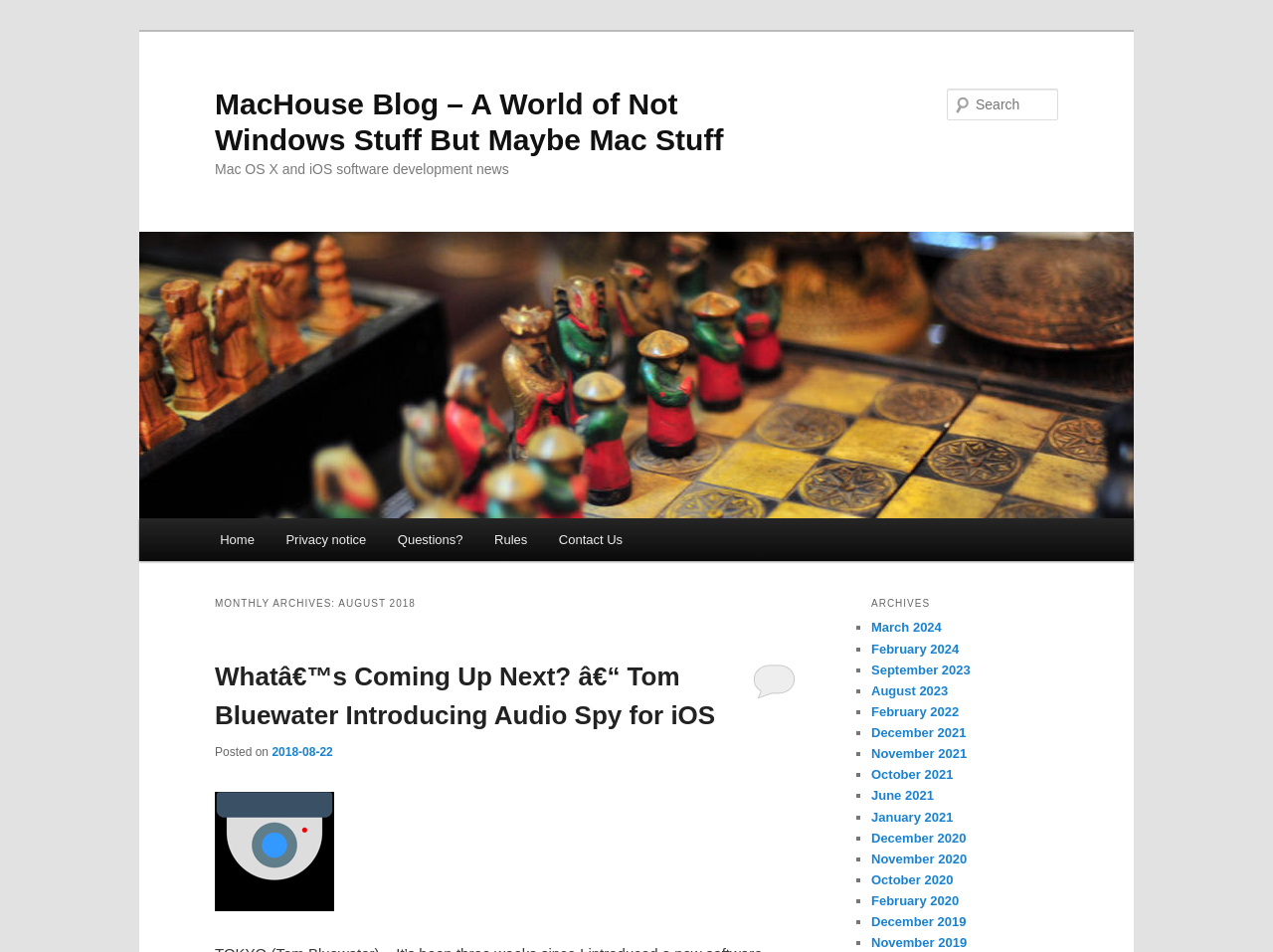What is the topic of the first post?
Answer with a single word or short phrase according to what you see in the image.

Audio Spy for iOS